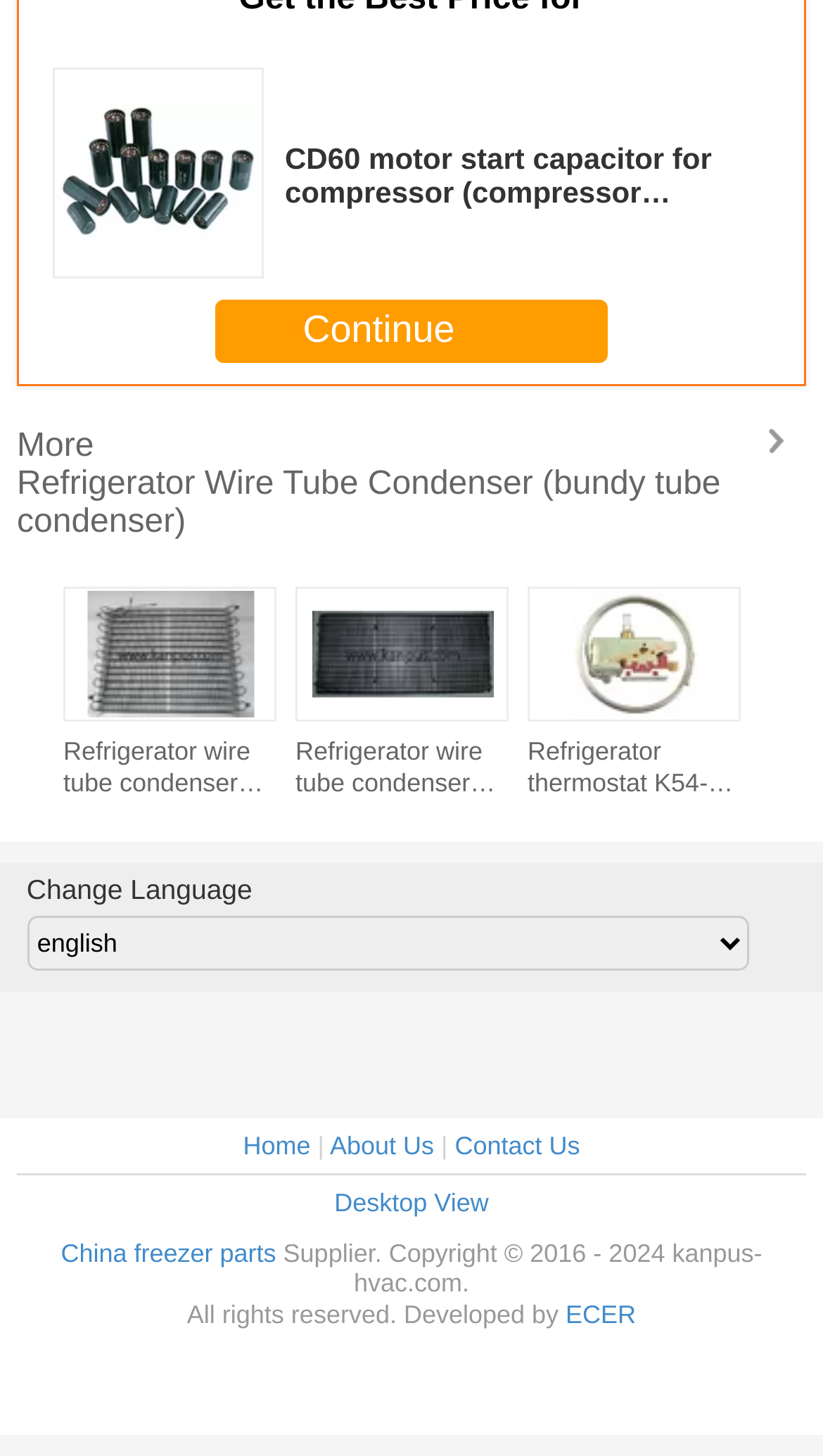Please mark the bounding box coordinates of the area that should be clicked to carry out the instruction: "Click the 'Continue' button".

[0.262, 0.206, 0.738, 0.25]